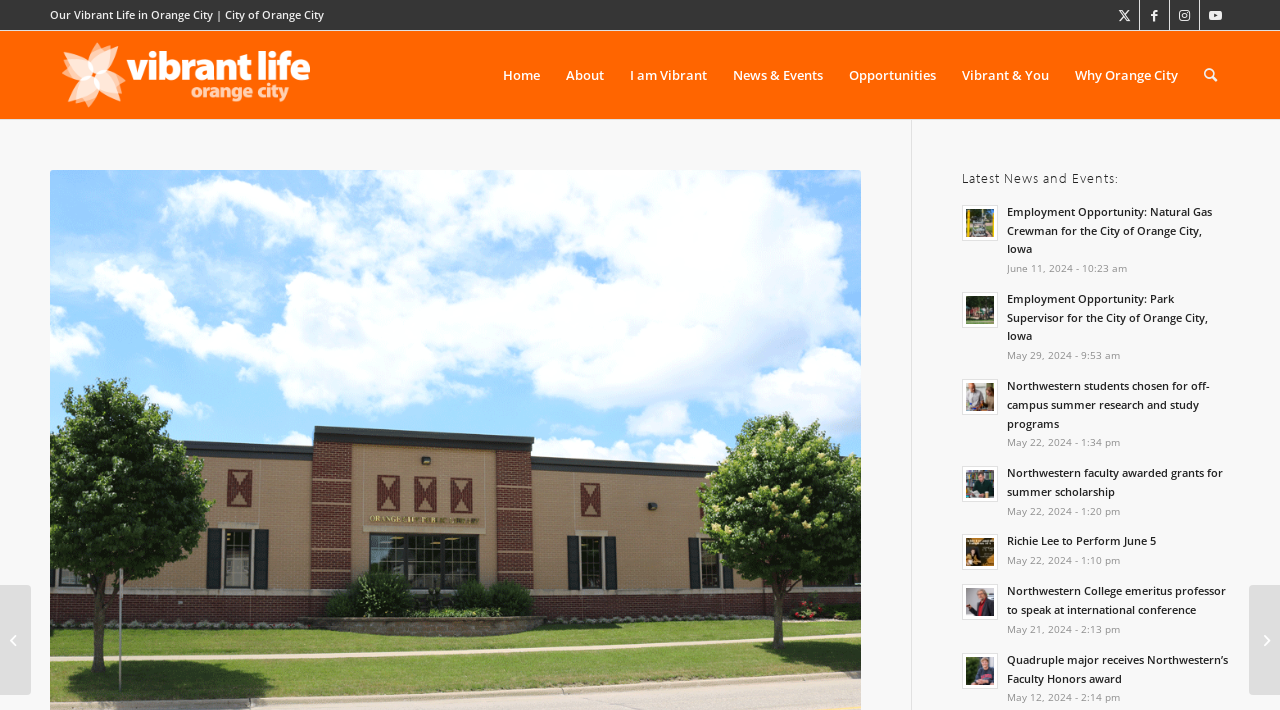Answer in one word or a short phrase: 
What is the name of the city where the library is located?

Orange City